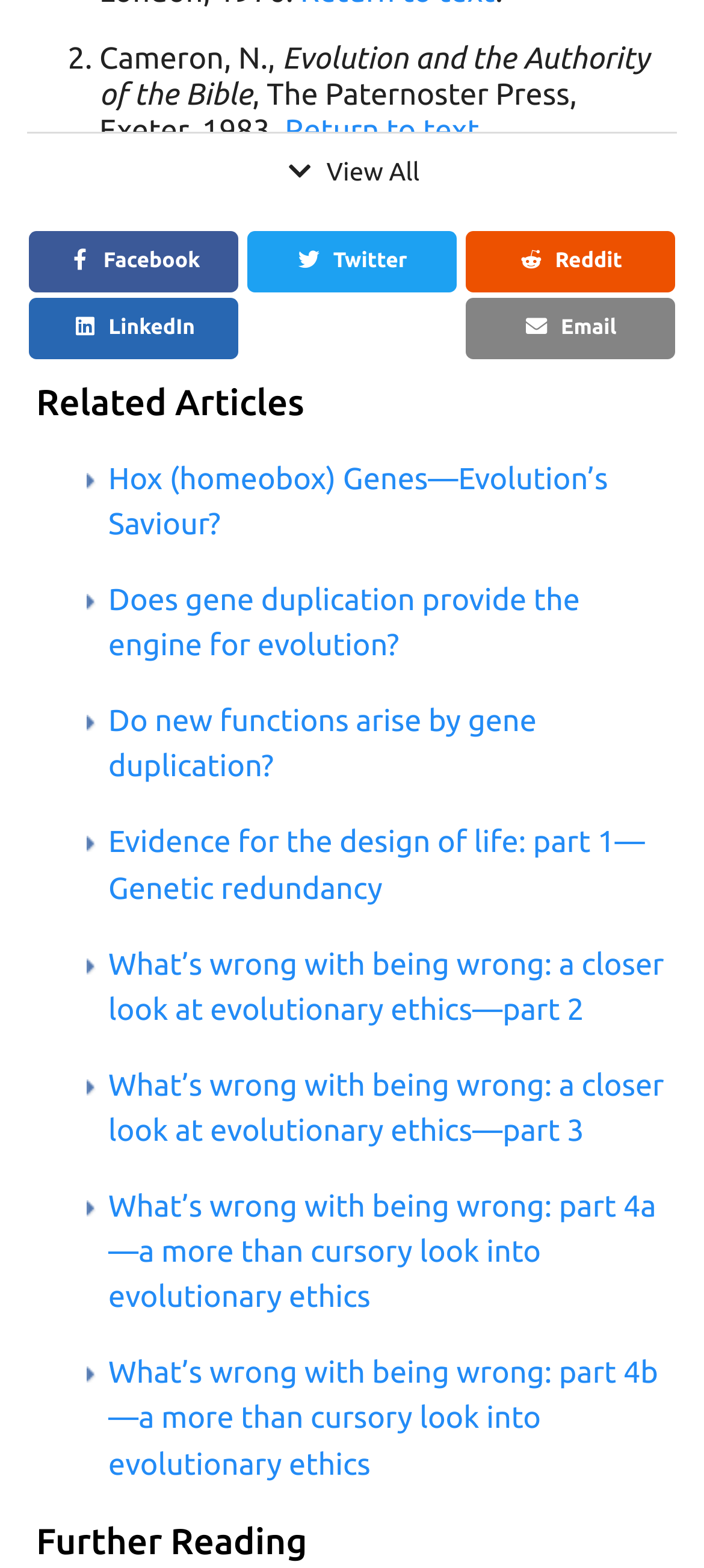Provide a brief response using a word or short phrase to this question:
How many social media links are there?

5